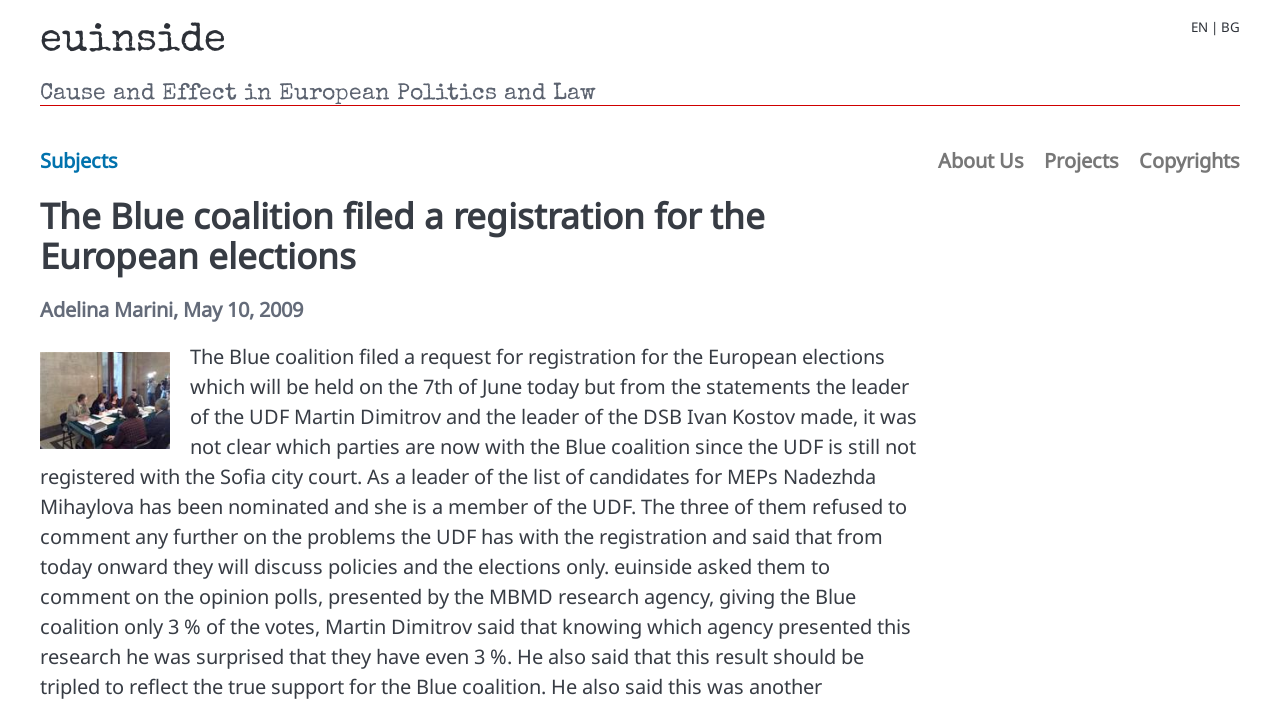Please determine the bounding box coordinates for the element with the description: "euinside".

[0.031, 0.031, 0.177, 0.088]